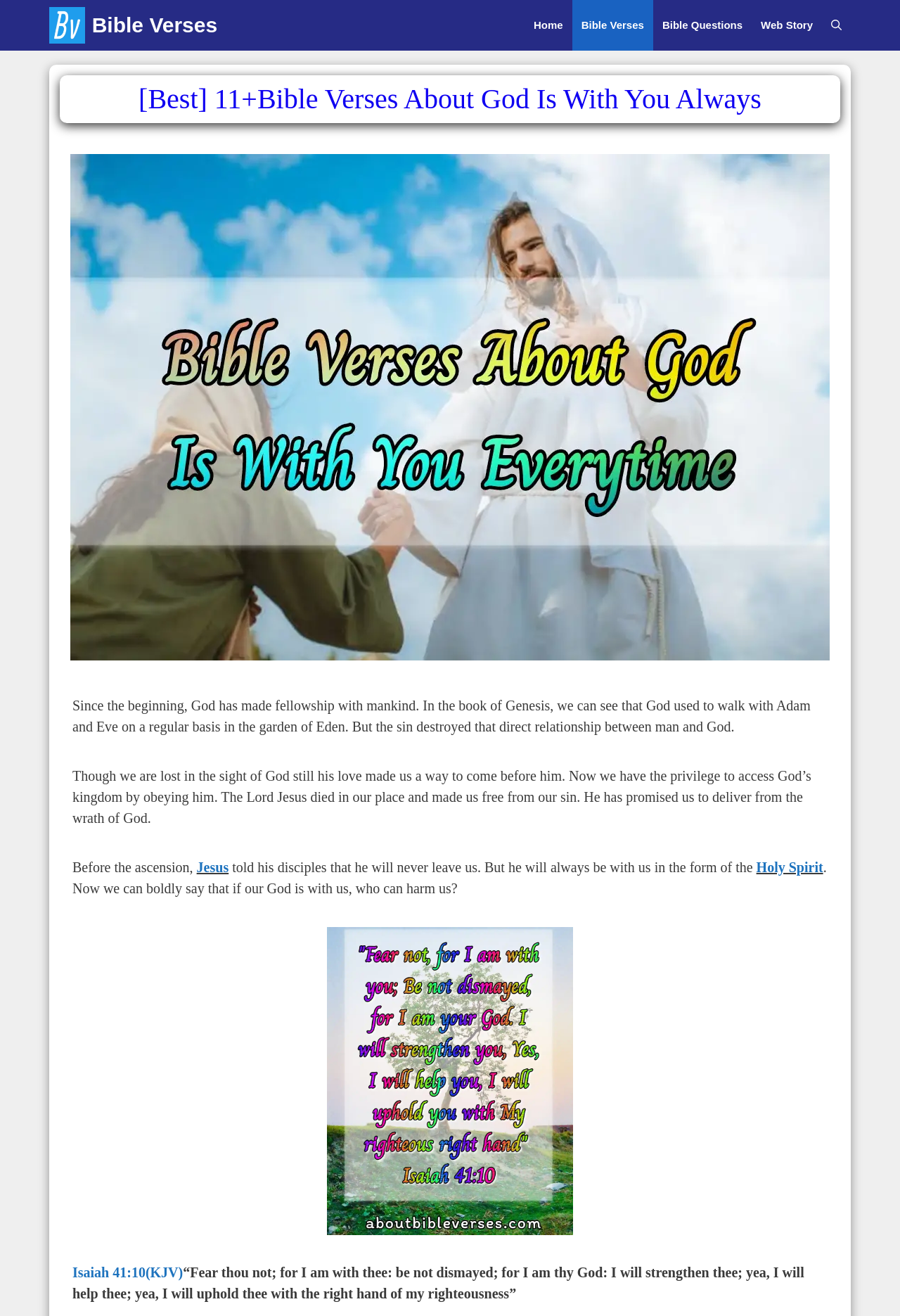Please pinpoint the bounding box coordinates for the region I should click to adhere to this instruction: "Click on Isaiah 41:10(KJV)".

[0.08, 0.961, 0.203, 0.972]